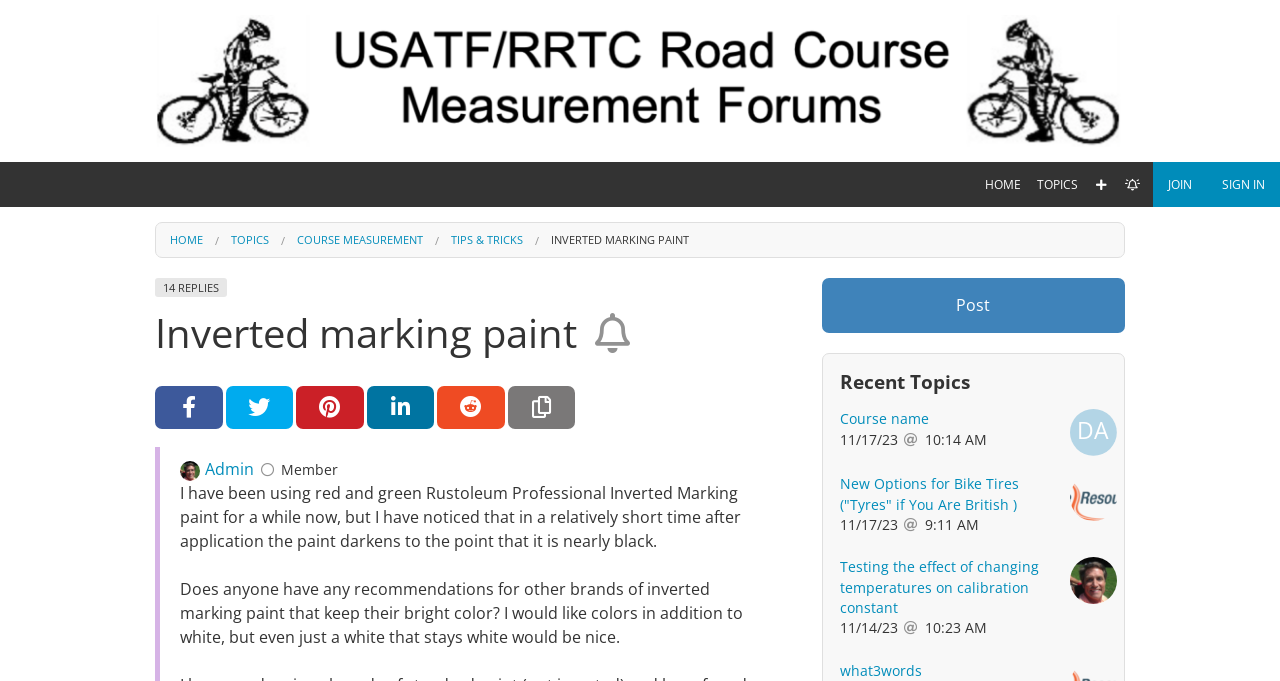What is the name of the forum?
Provide a short answer using one word or a brief phrase based on the image.

Road Course Measurement Forums